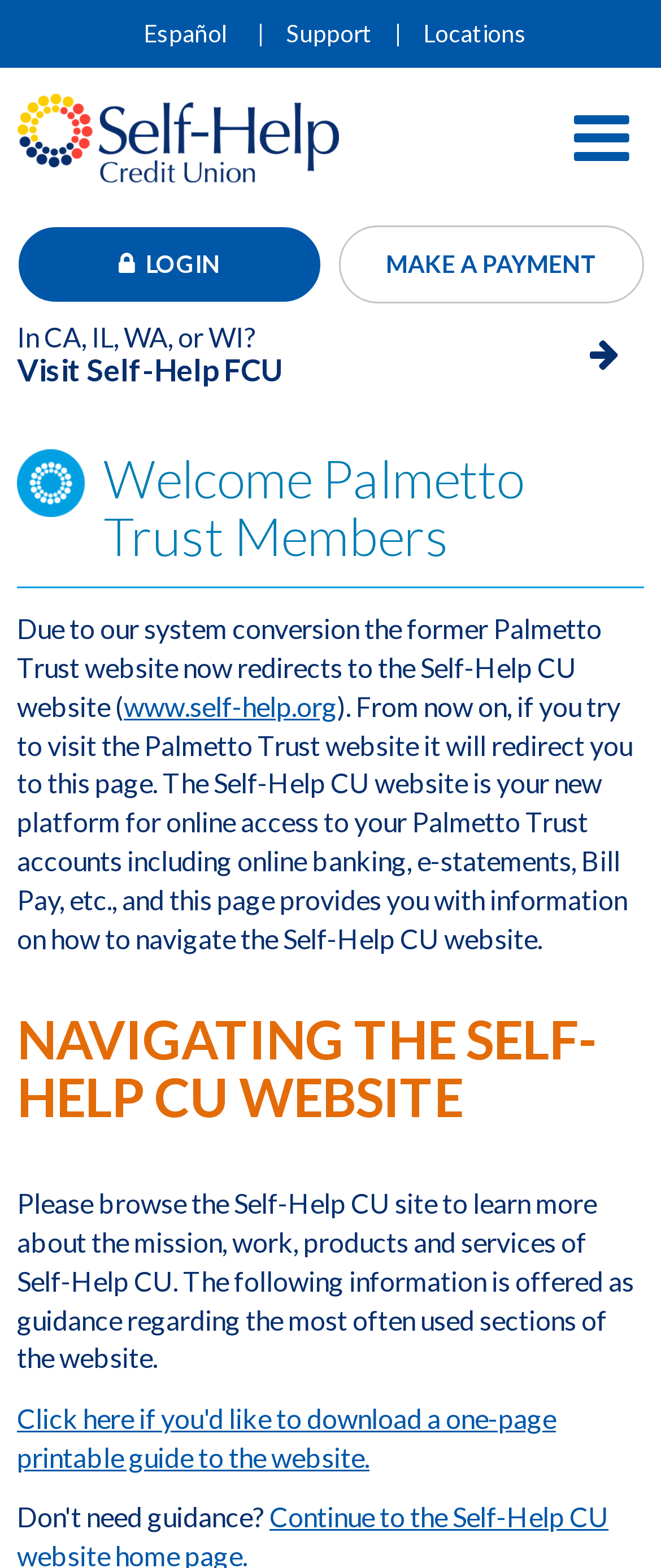Find and specify the bounding box coordinates that correspond to the clickable region for the instruction: "Go to About page".

None